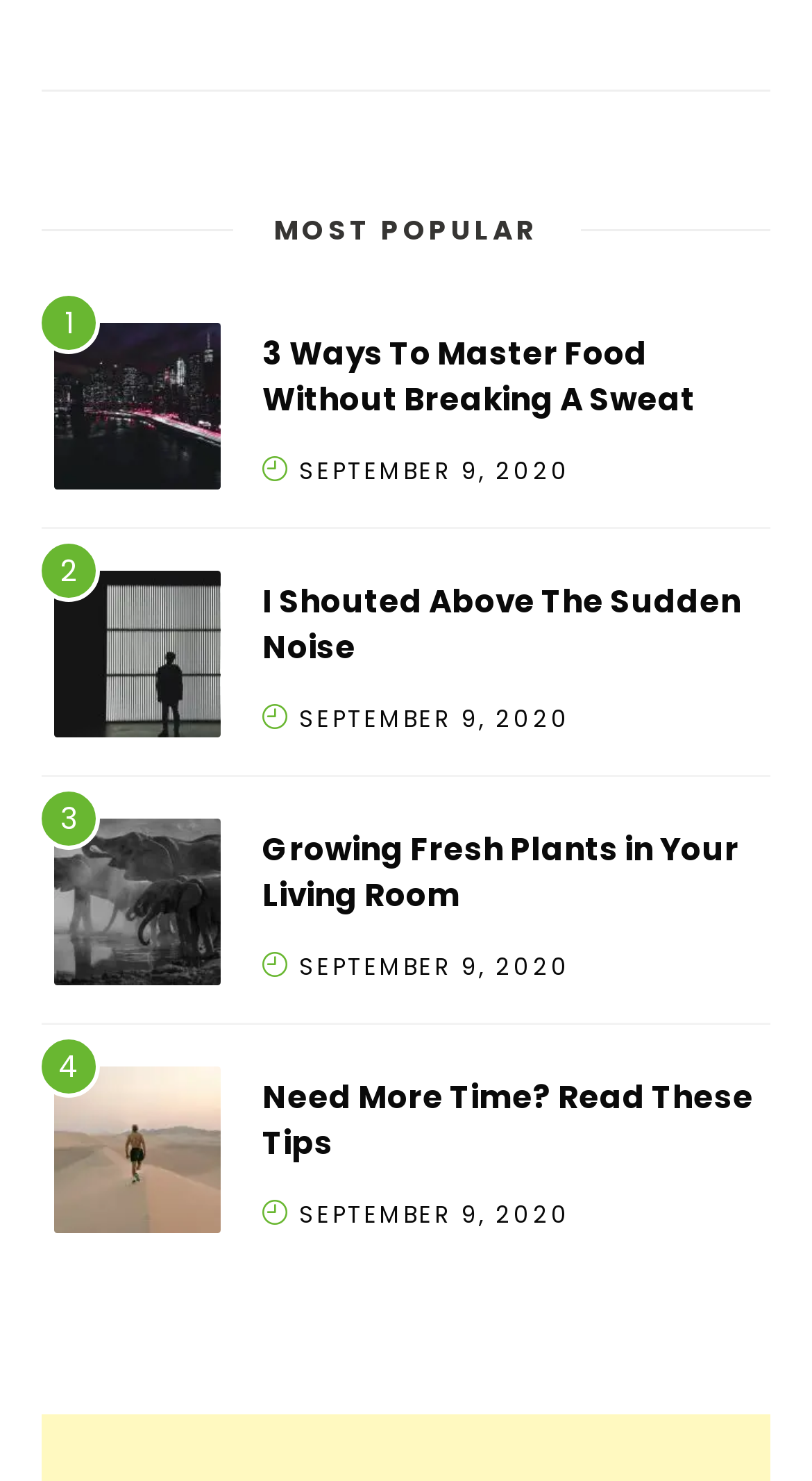What is the date of the latest article?
Based on the image, answer the question with as much detail as possible.

I looked at the time elements associated with each article and found that all of them have the same date, SEPTEMBER 9, 2020, which suggests that it is the date of the latest article.